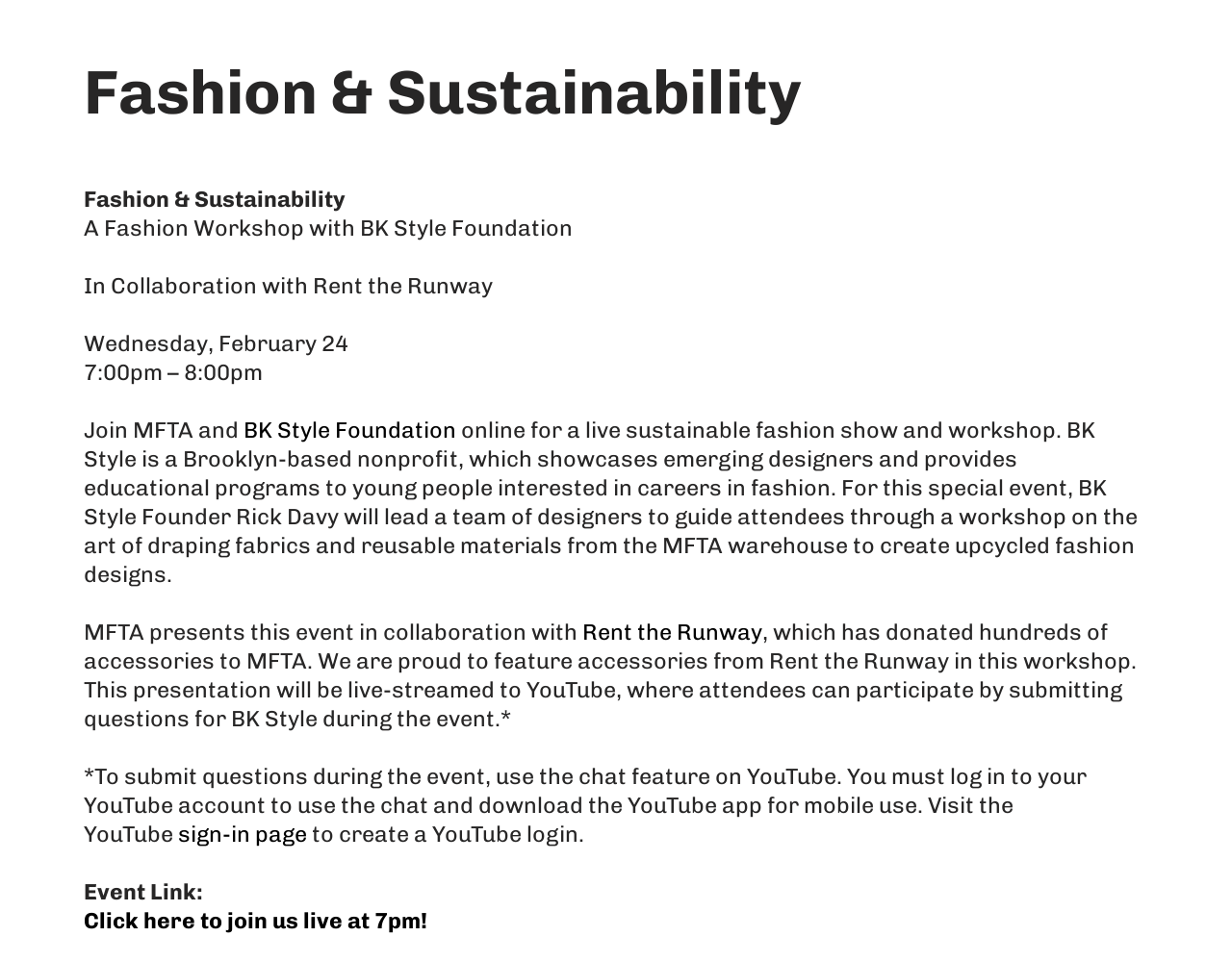Locate the primary headline on the webpage and provide its text.

Fashion & Sustainability